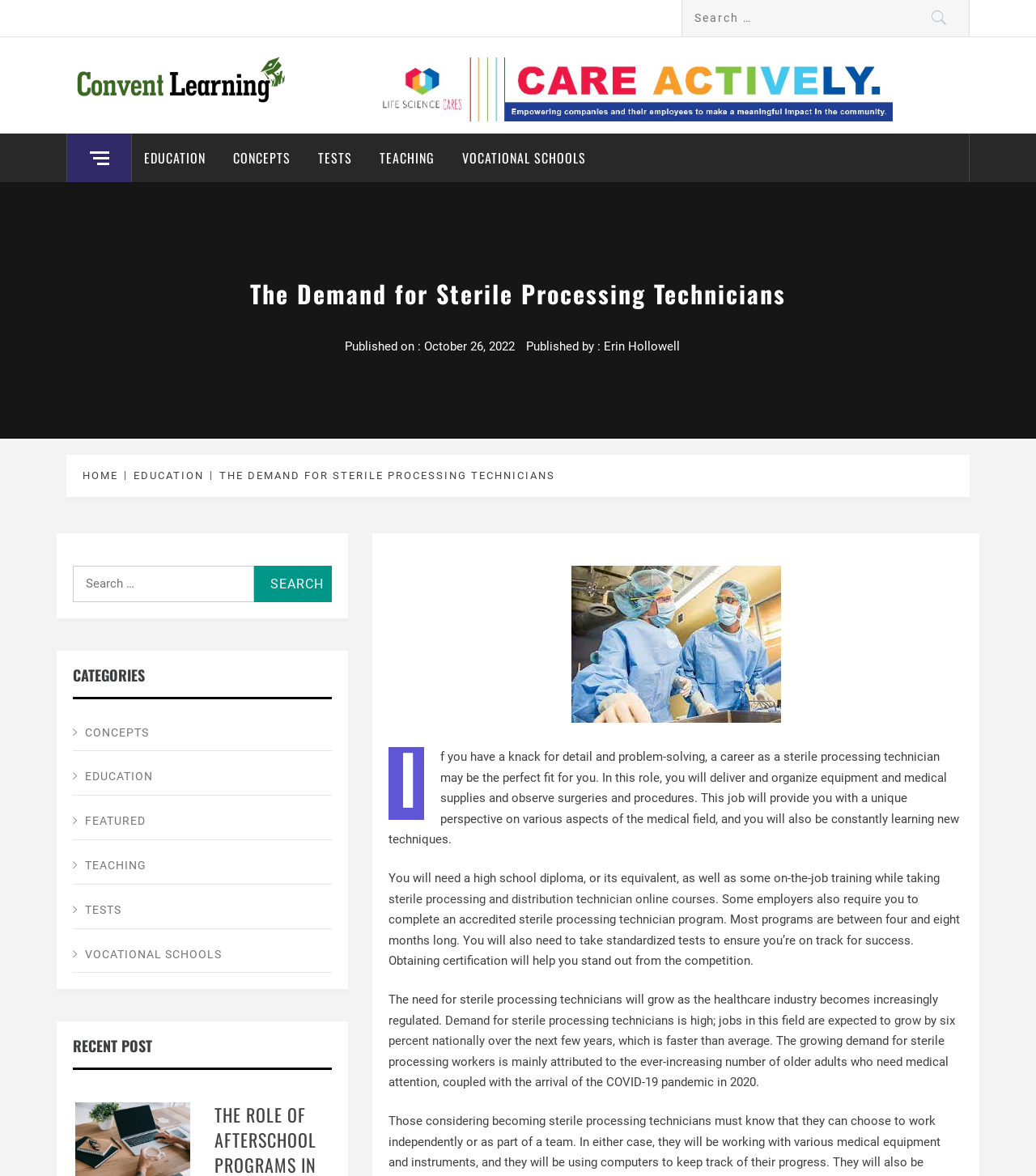Who is the author of the current article?
Please provide a single word or phrase as your answer based on the image.

Erin Hollowell